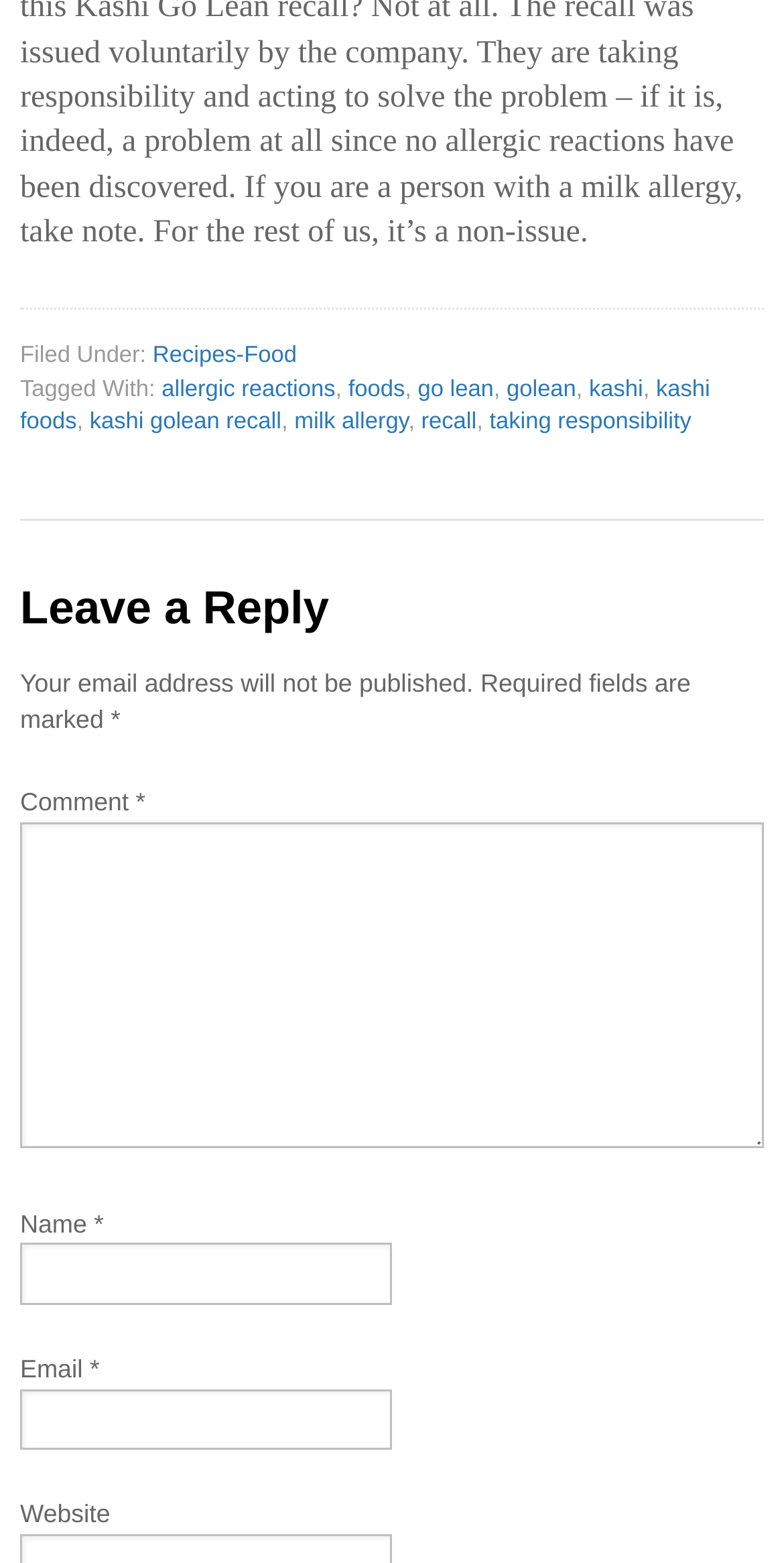Please specify the coordinates of the bounding box for the element that should be clicked to carry out this instruction: "Enter your name". The coordinates must be four float numbers between 0 and 1, formatted as [left, top, right, bottom].

[0.026, 0.795, 0.5, 0.835]